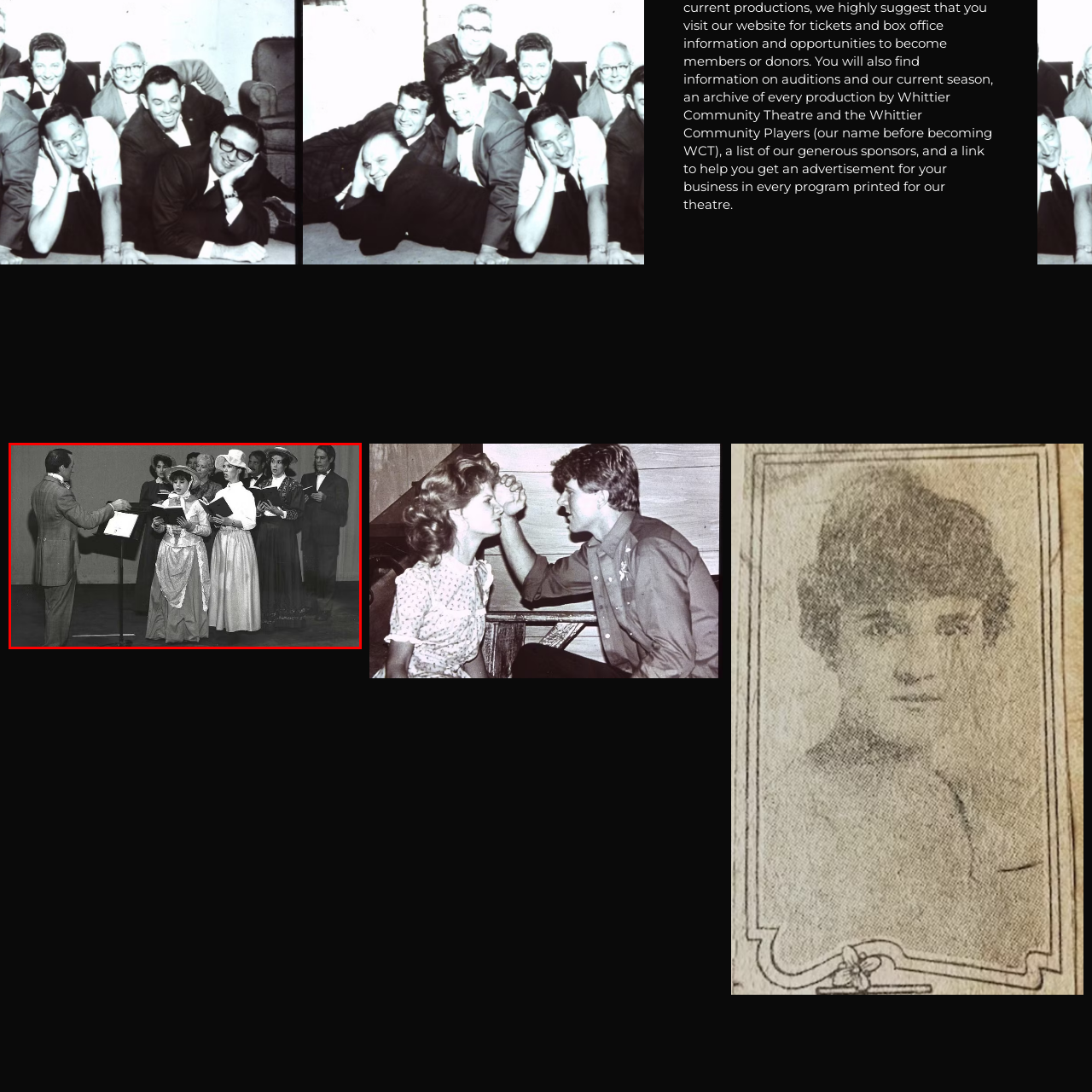Construct a detailed caption for the image enclosed in the red box.

The image depicts a vintage black-and-white scene from a choral performance, capturing a group of singers arranged in a semi-circle. In the foreground, a male conductor is gesturing towards the choir with a score in his hand, directing their performance. Among the singers, three women stand out prominently in elegant period costumes, with wide-brimmed hats and long, flowing dresses. Each of them holds a music score, focused on the conductor, while several other members of the choir are positioned behind them, adding depth to the scene. The setting appears to be a stage, indicated by the formal attire of the performers and the microphone stand placed strategically beside the conductor, suggesting a well-prepared and engaging musical presentation. The overall atmosphere portrays a sense of historical theatrical charm, reflecting the grace and artistry of a bygone era in musical performance.